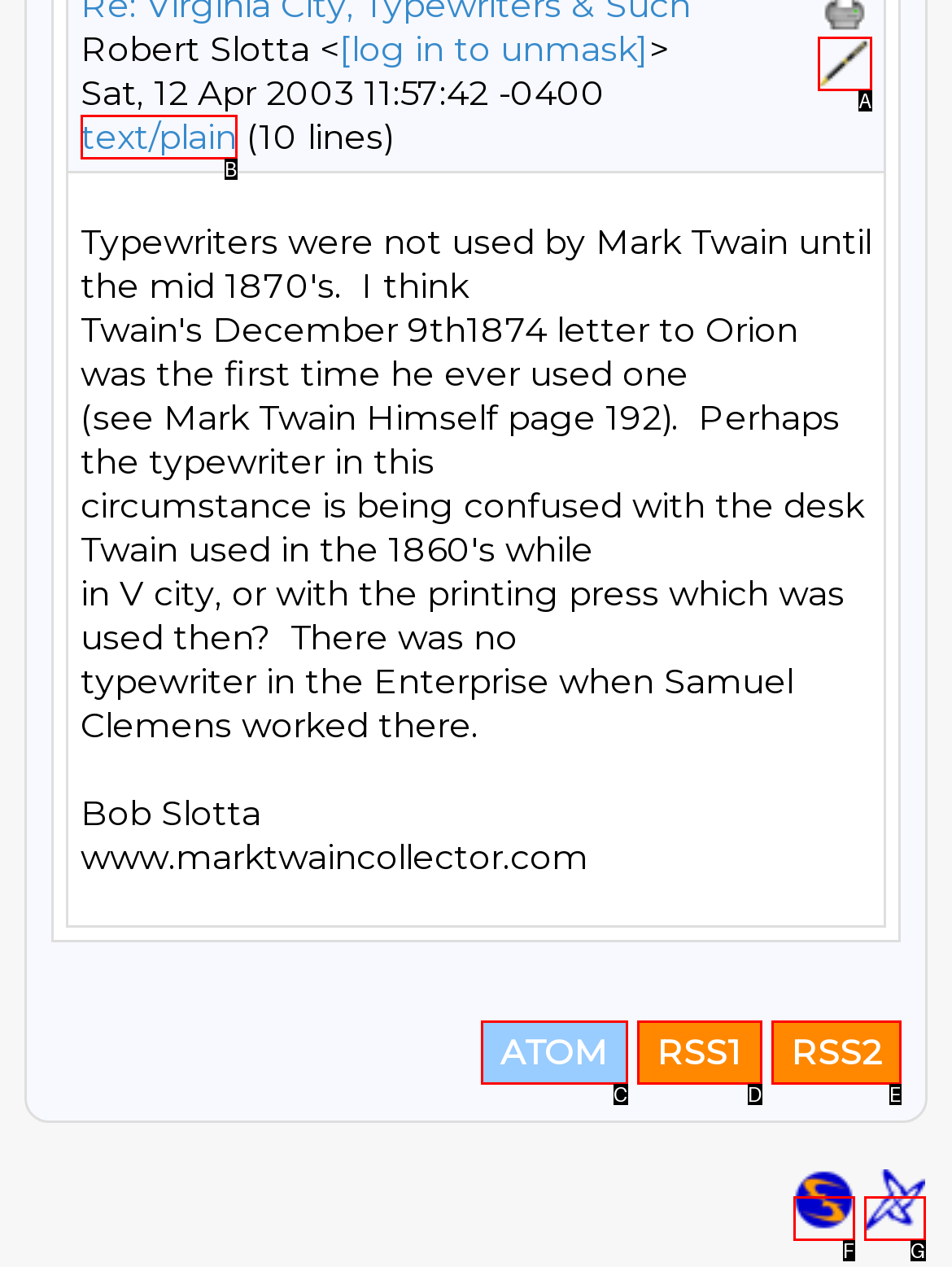Which option best describes: alt="Reply" title="Reply"
Respond with the letter of the appropriate choice.

A